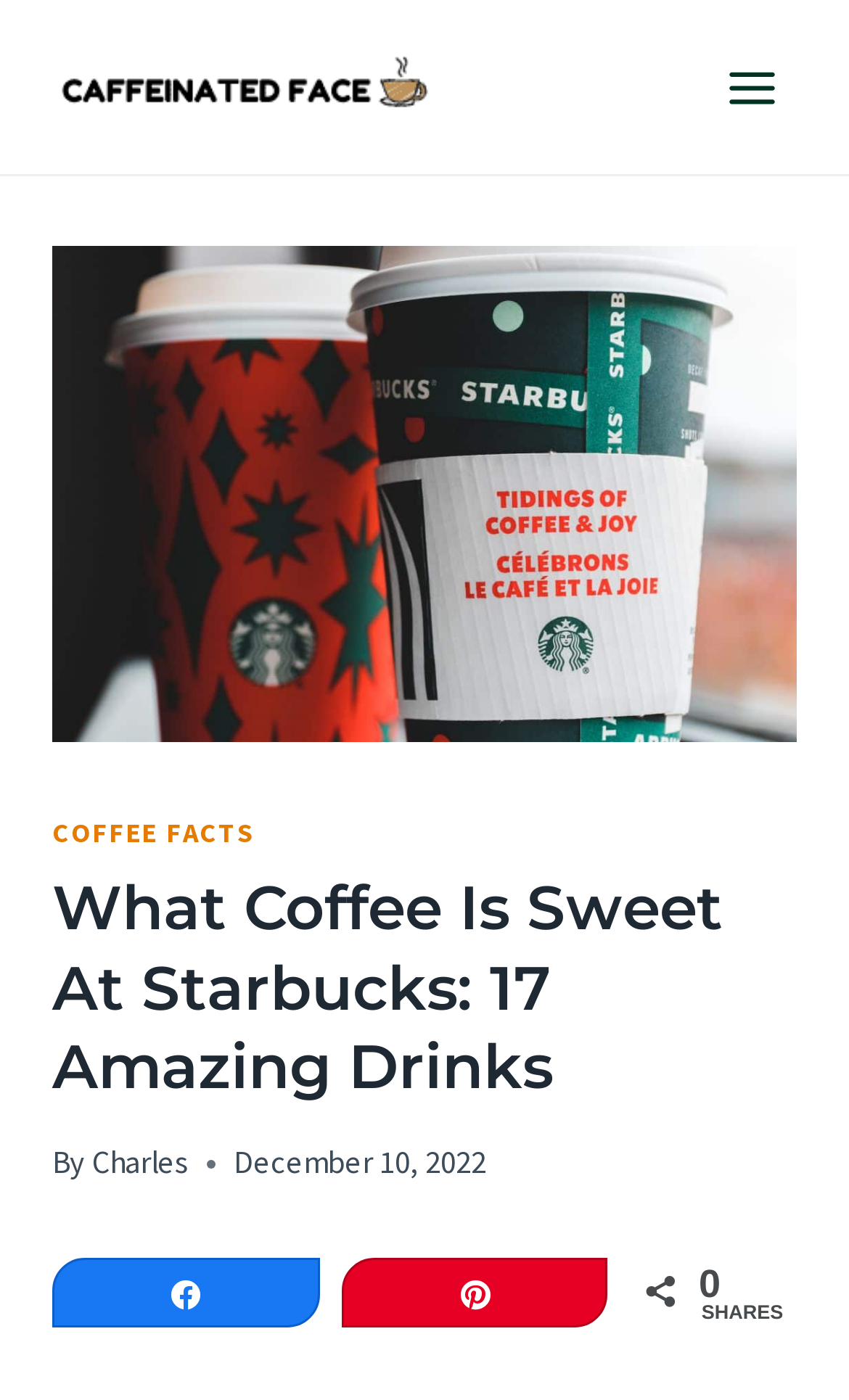How many shares does the article have?
Using the image as a reference, answer the question with a short word or phrase.

0